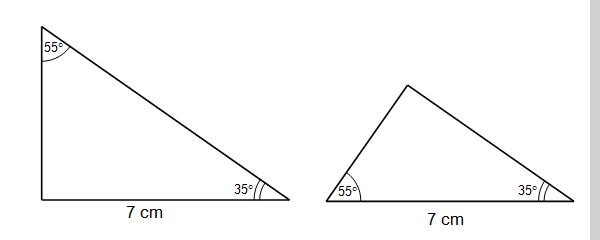Please provide a comprehensive answer to the question based on the screenshot: Are the two triangles congruent?

Despite sharing the same side length and angle measures, the caption emphasizes that the two triangles are not congruent due to differences in shape and configuration, highlighting a crucial point in understanding congruence tests for triangles.